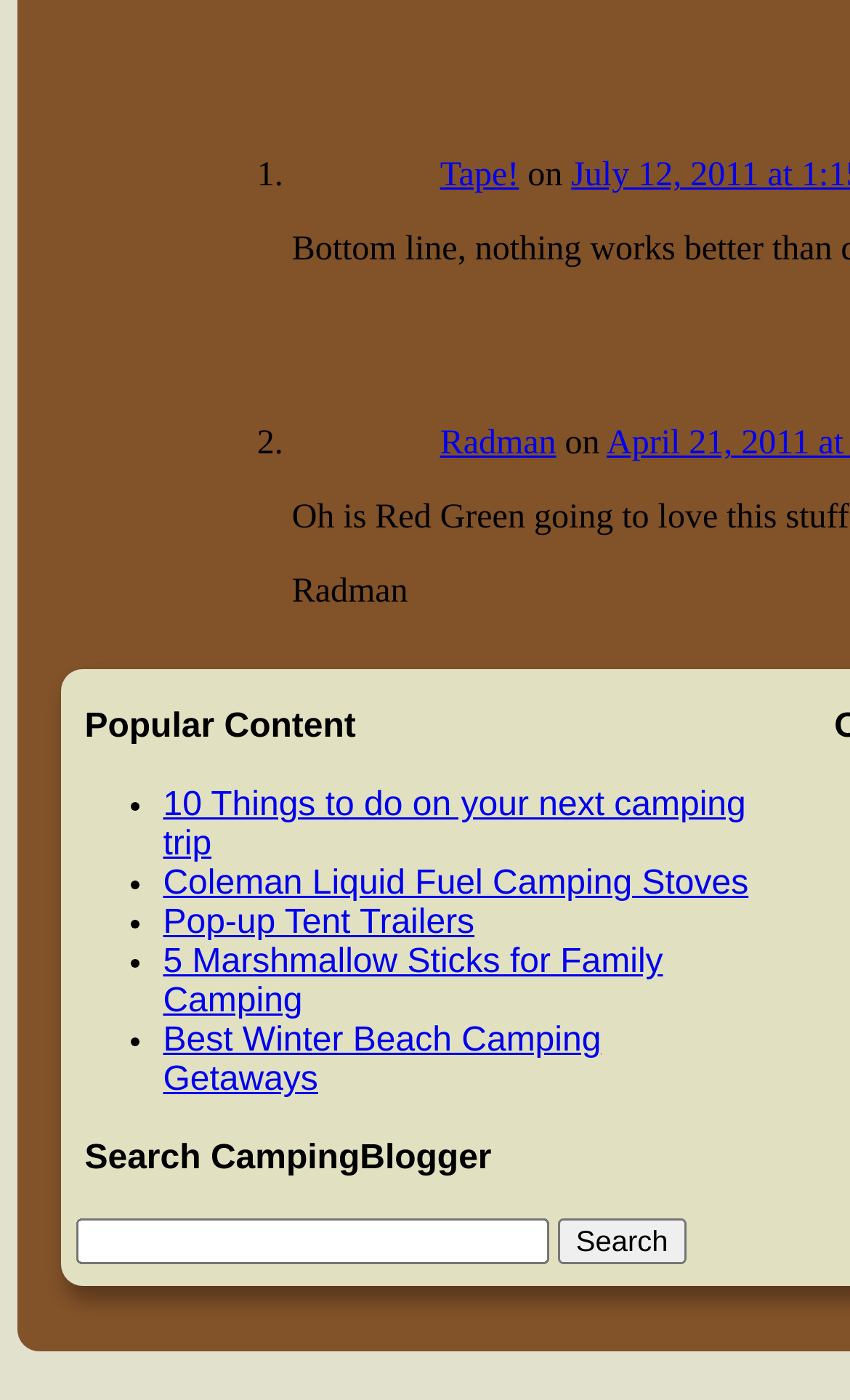Answer the question with a brief word or phrase:
How many links are there under 'Popular Content'?

5